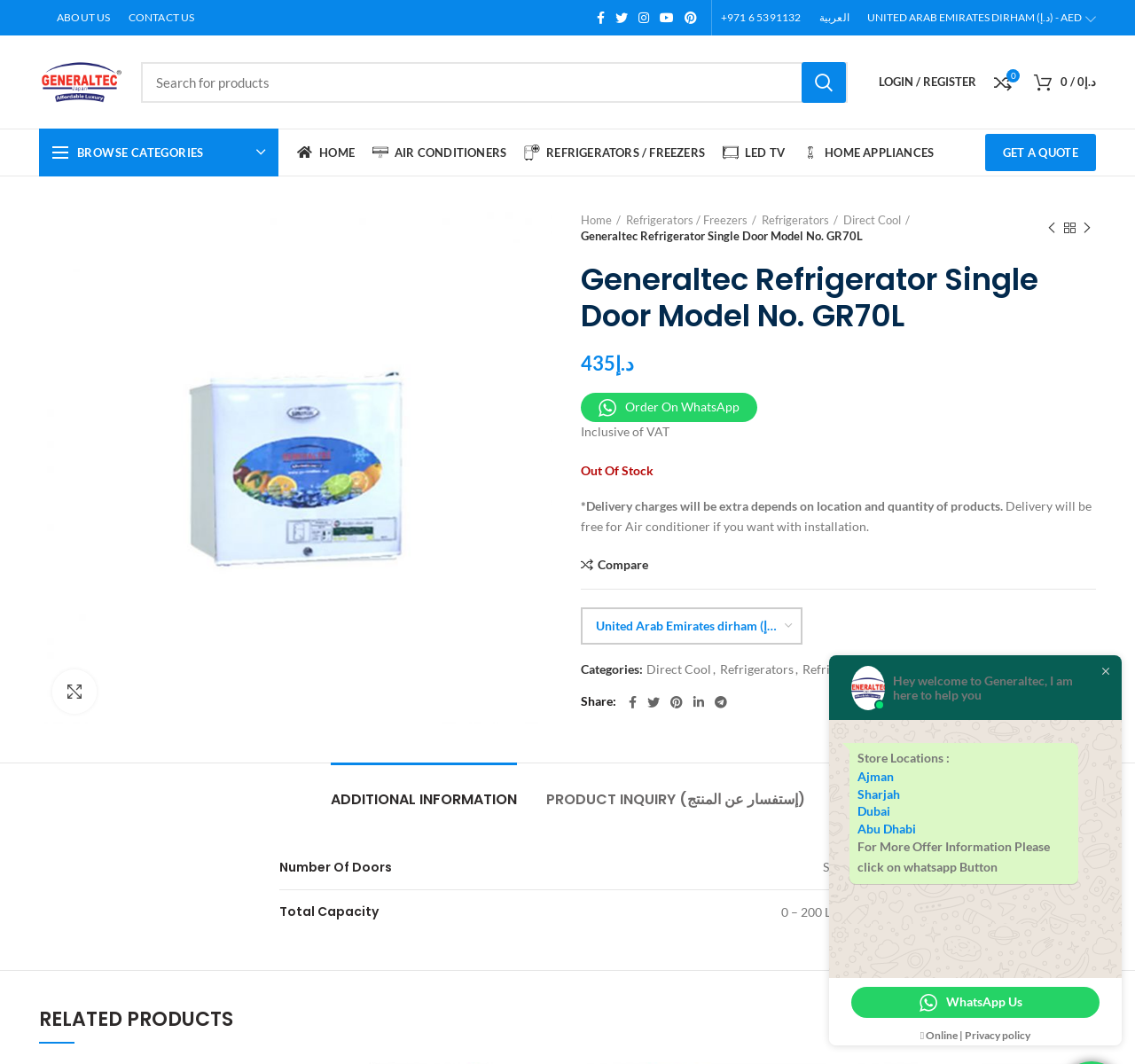Please determine the main heading text of this webpage.

Generaltec Refrigerator Single Door Model No. GR70L